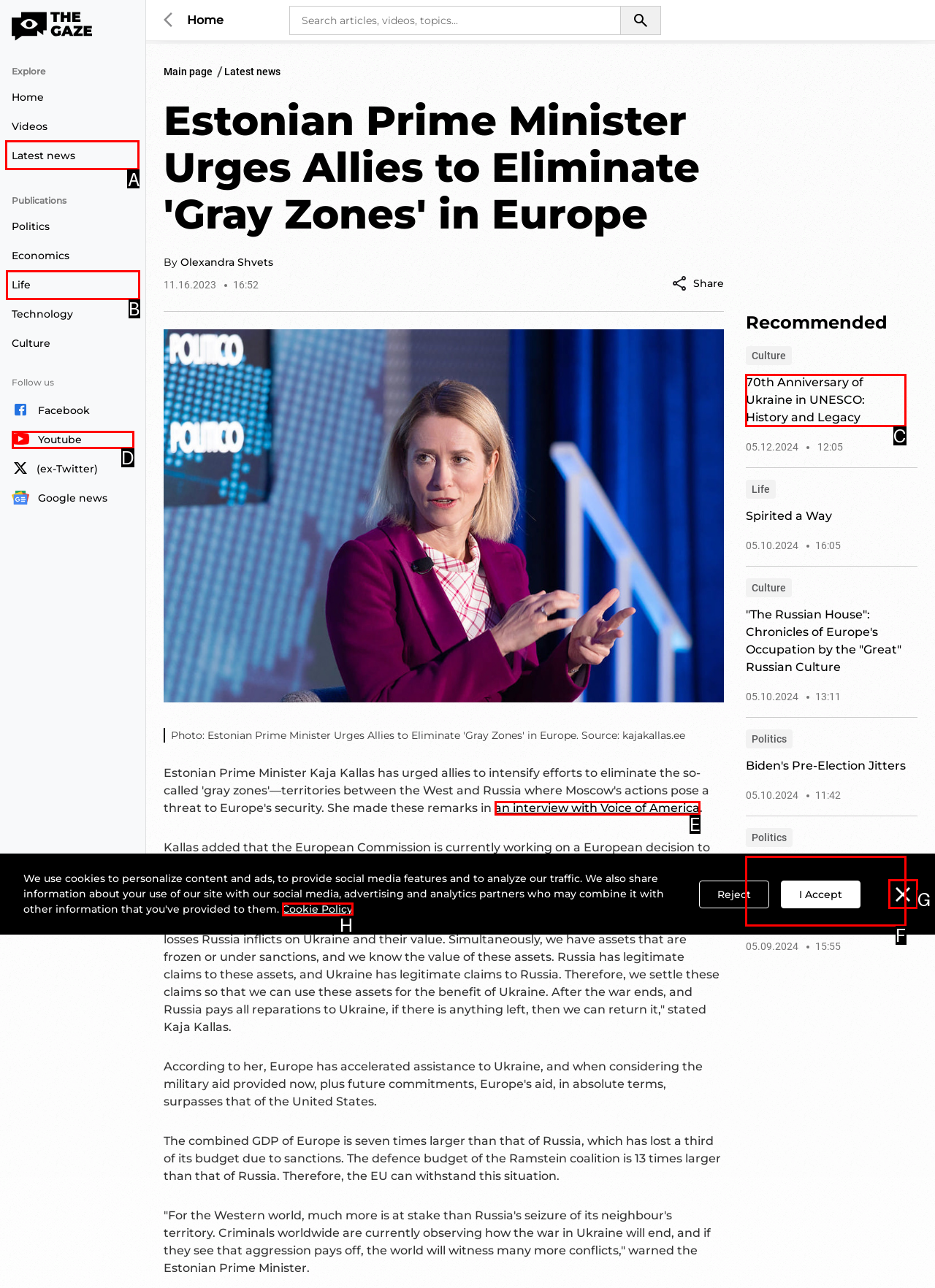Determine which option you need to click to execute the following task: Read the latest news. Provide your answer as a single letter.

A